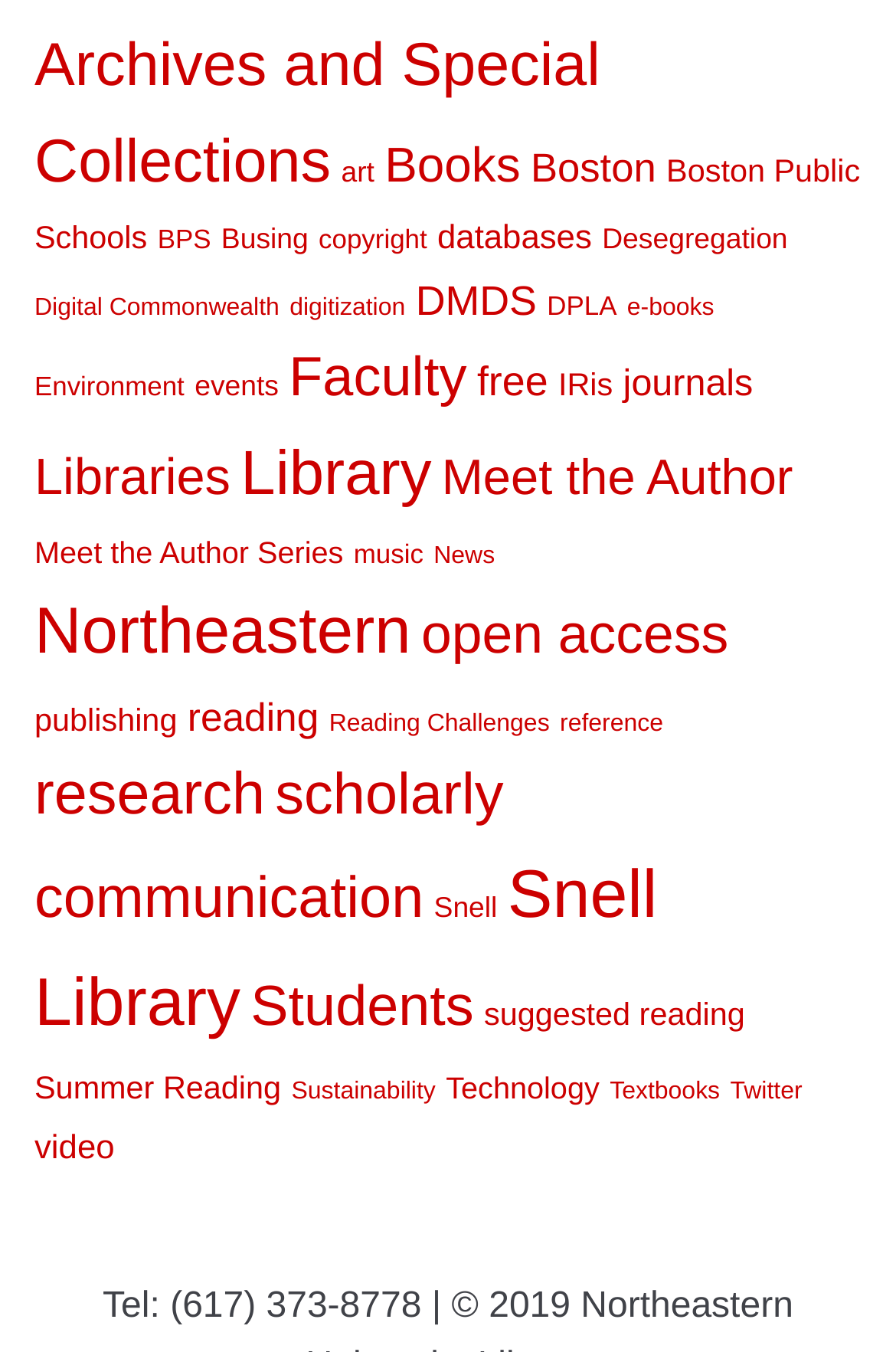How many links are on this webpage?
Answer the question with just one word or phrase using the image.

210